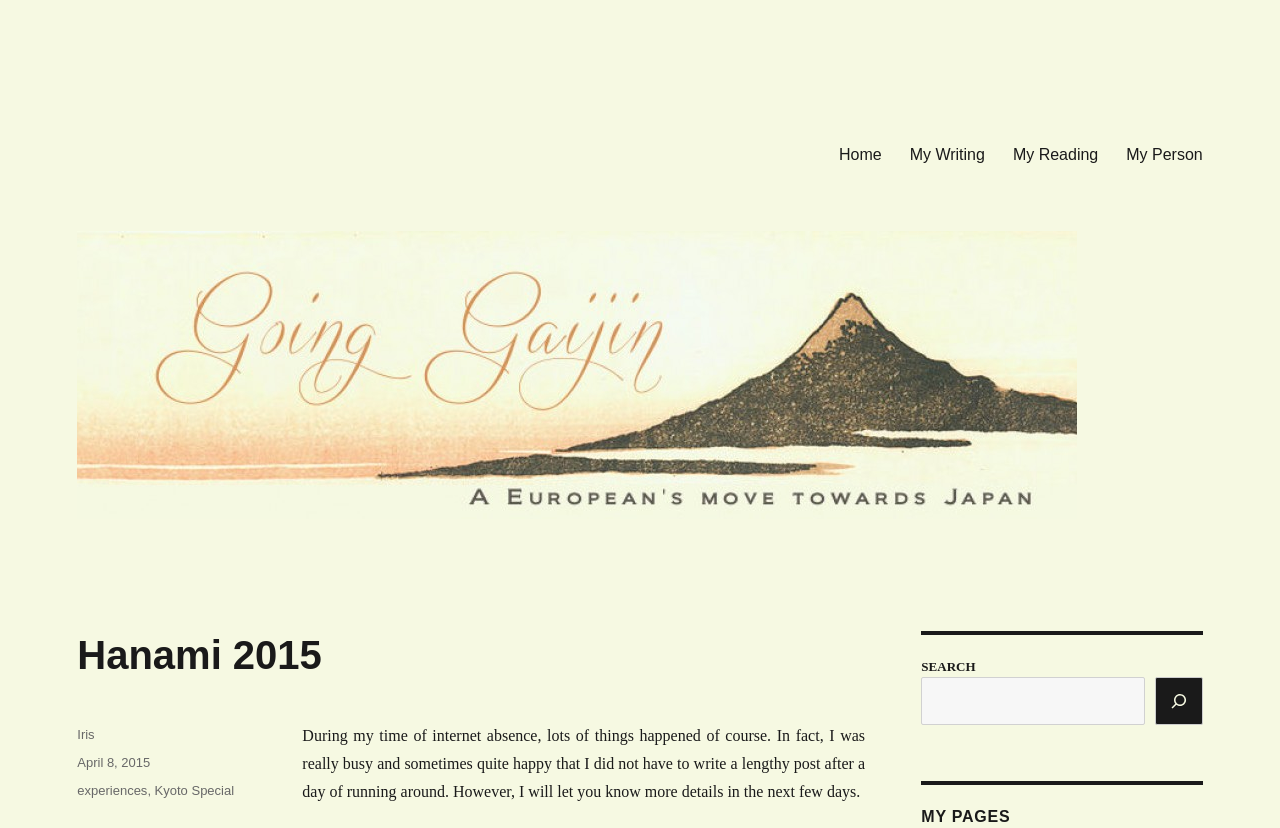Please identify the bounding box coordinates of the element that needs to be clicked to execute the following command: "go to home page". Provide the bounding box using four float numbers between 0 and 1, formatted as [left, top, right, bottom].

[0.644, 0.161, 0.7, 0.211]